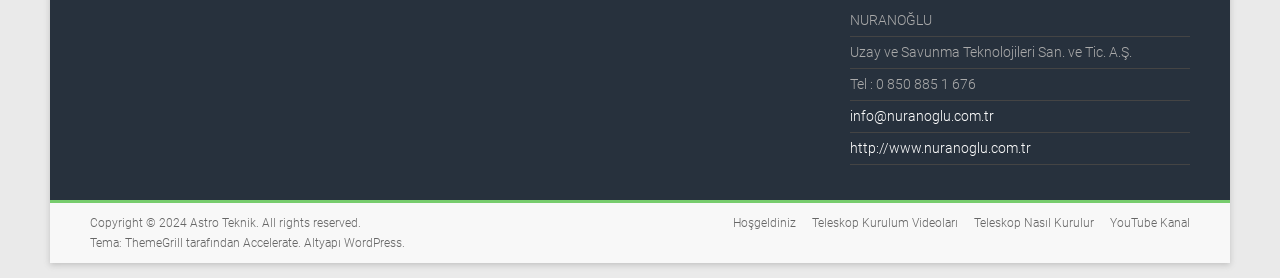What is the company name?
Can you give a detailed and elaborate answer to the question?

The company name is found in the top section of the webpage, where it is written in a larger font size, indicating its importance. The text 'NURANOĞLU' is a static text element with a bounding box coordinate of [0.664, 0.044, 0.728, 0.101], which suggests it is located at the top of the page.